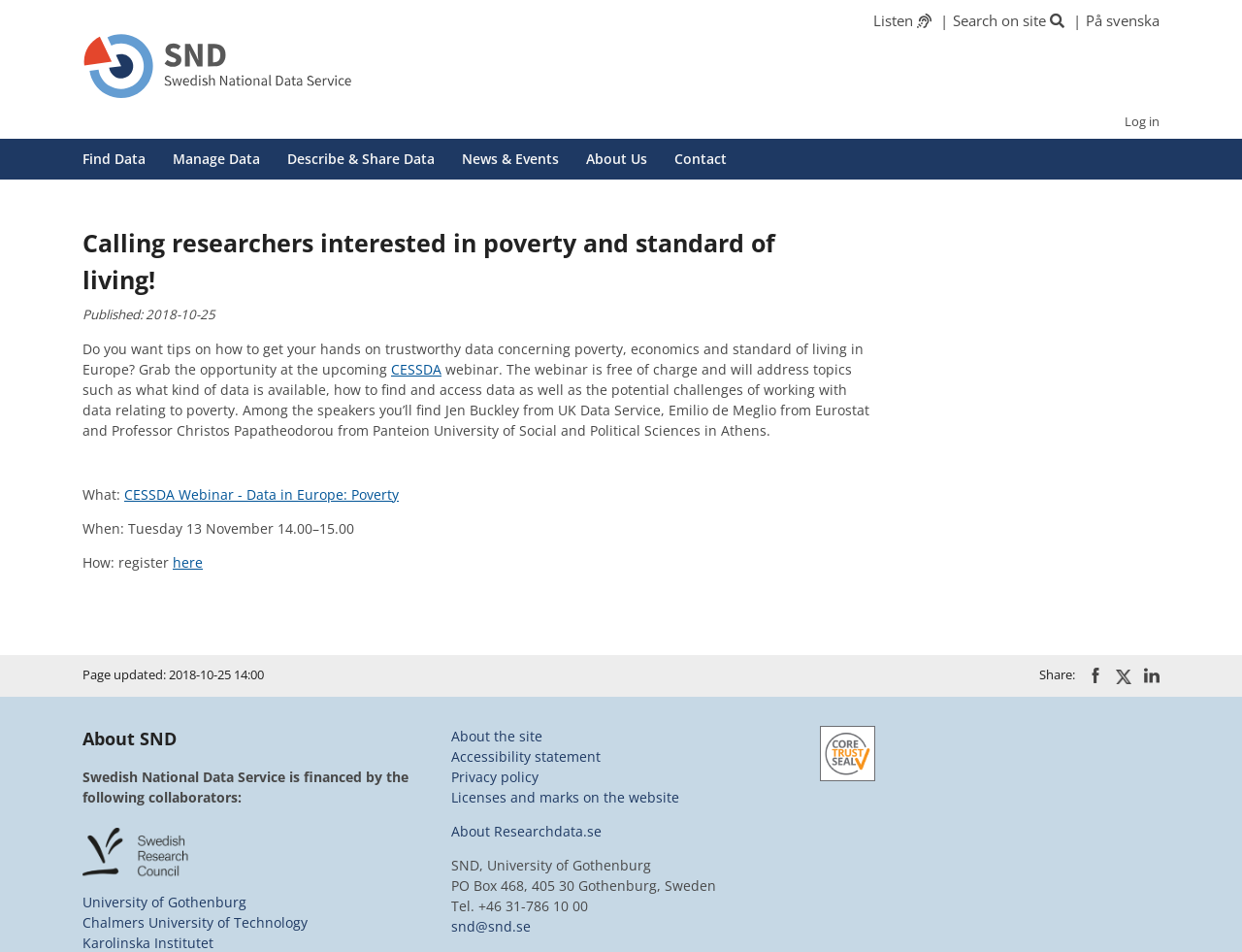Locate the bounding box coordinates of the segment that needs to be clicked to meet this instruction: "Click on the 'Home' link".

[0.066, 0.025, 0.488, 0.113]